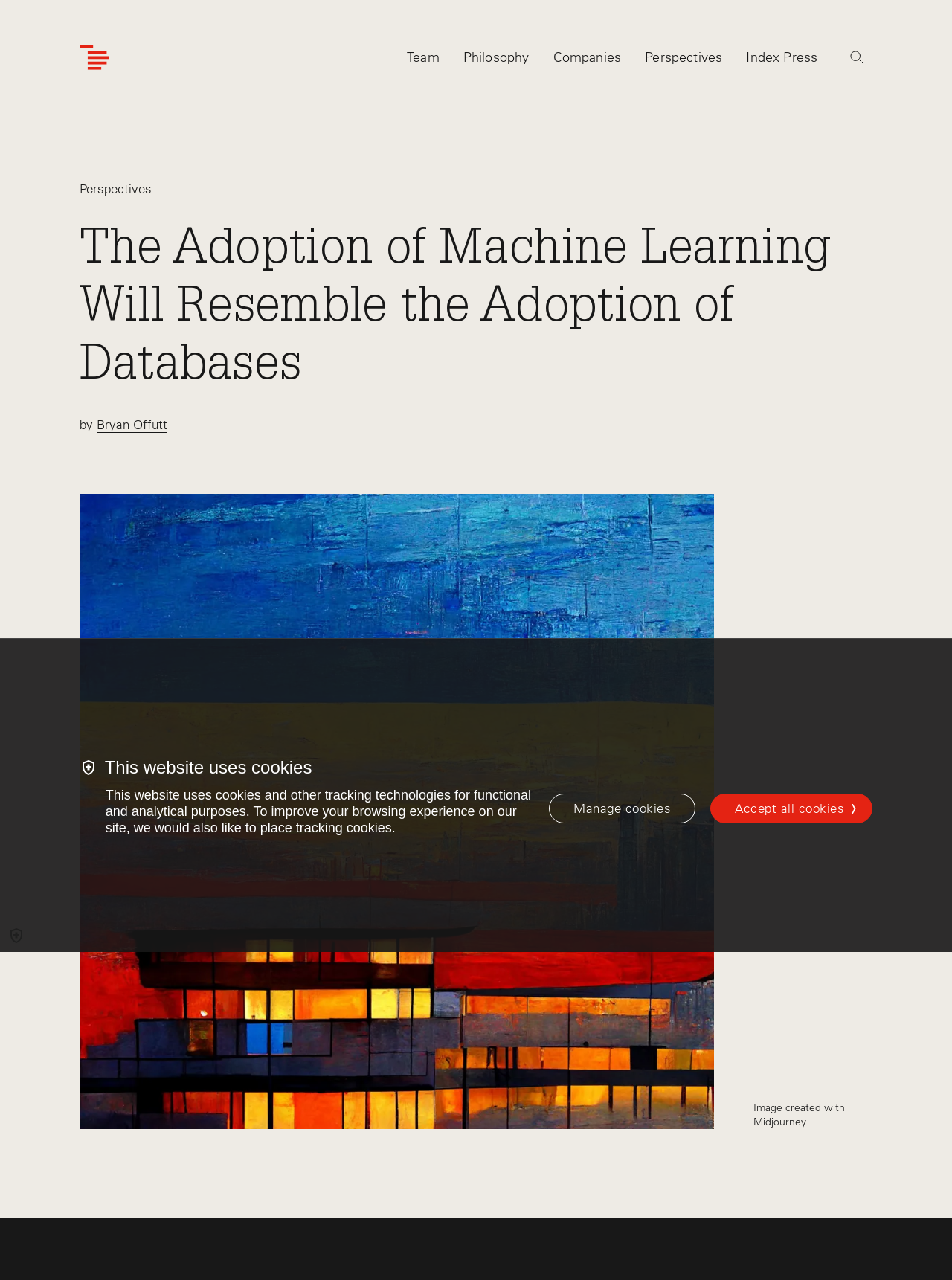Generate the title text from the webpage.

The Adoption of Machine Learning Will Resemble the Adoption of Databases